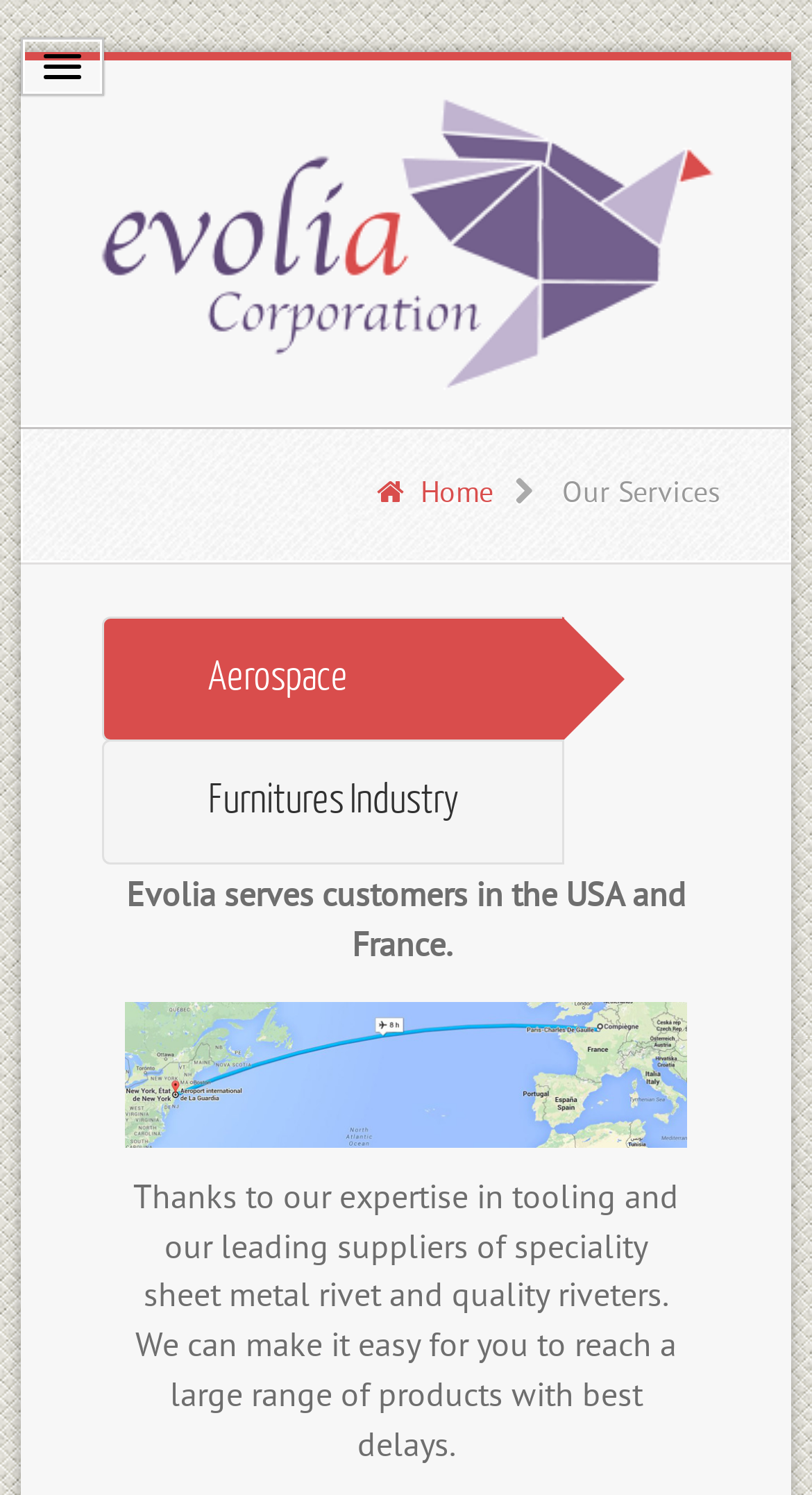Utilize the details in the image to thoroughly answer the following question: What industries does Evolia serve?

Based on the webpage, I can see that there are two static text elements 'Aerospace' and 'Furnitures Industry' which suggests that Evolia serves customers in these two industries.